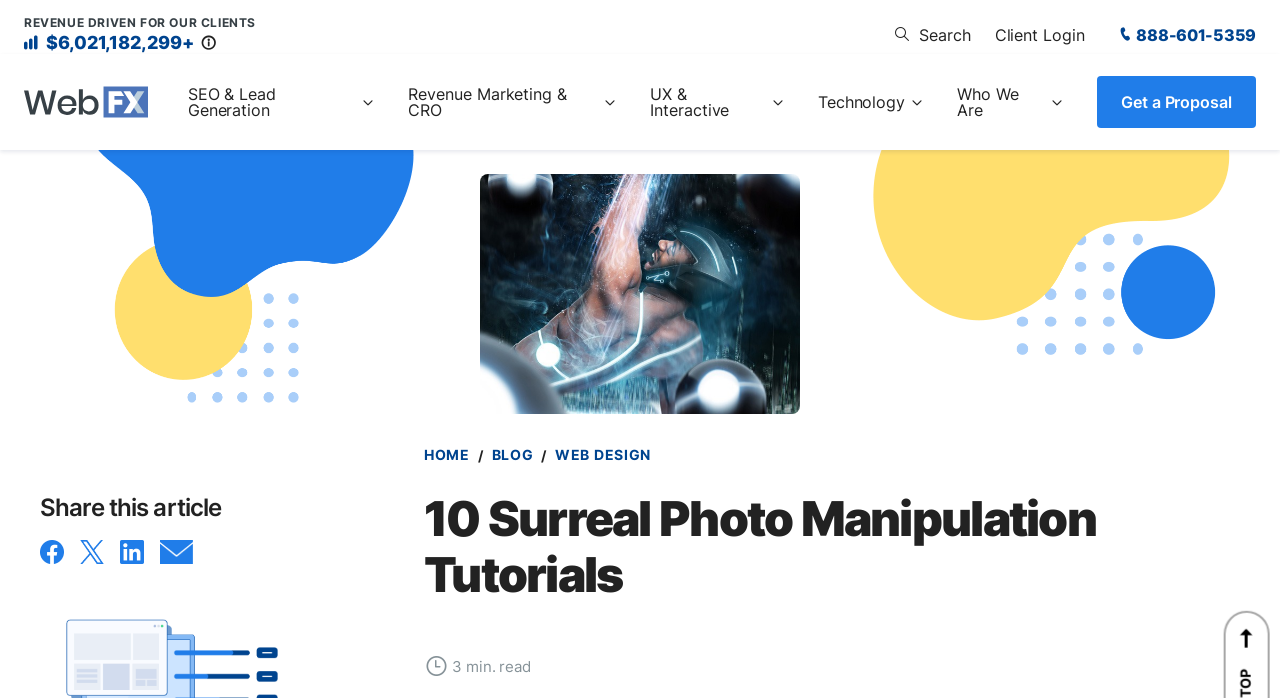Based on the image, provide a detailed and complete answer to the question: 
What is the position of the 'Get a Proposal' button?

I found the position of the 'Get a Proposal' button by looking at the top right corner of the webpage, where I saw a button with the text 'Get a Proposal'.